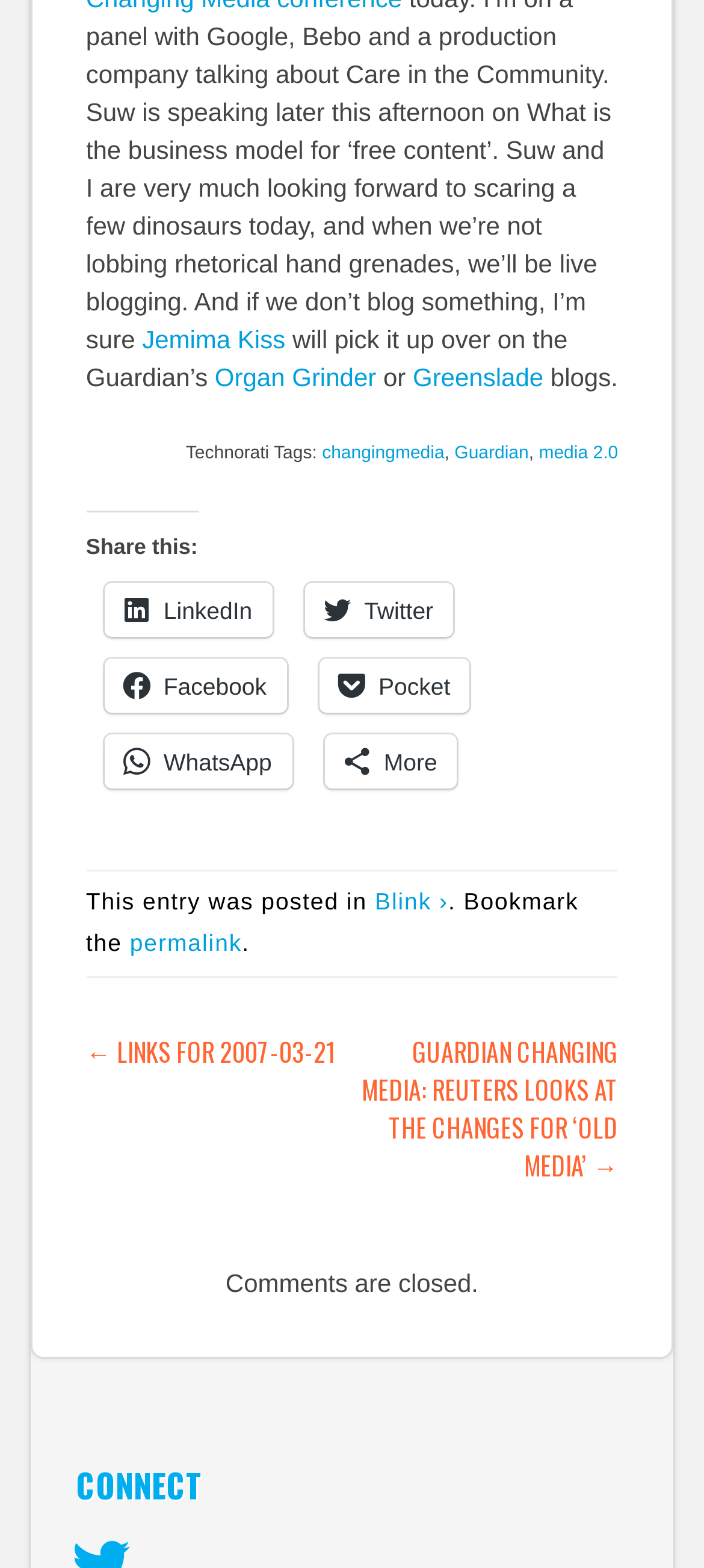What is the name of the author?
Give a detailed explanation using the information visible in the image.

The name of the author is mentioned in the link 'Jemima Kiss' at the top of the webpage, which suggests that the author of the article is Jemima Kiss.